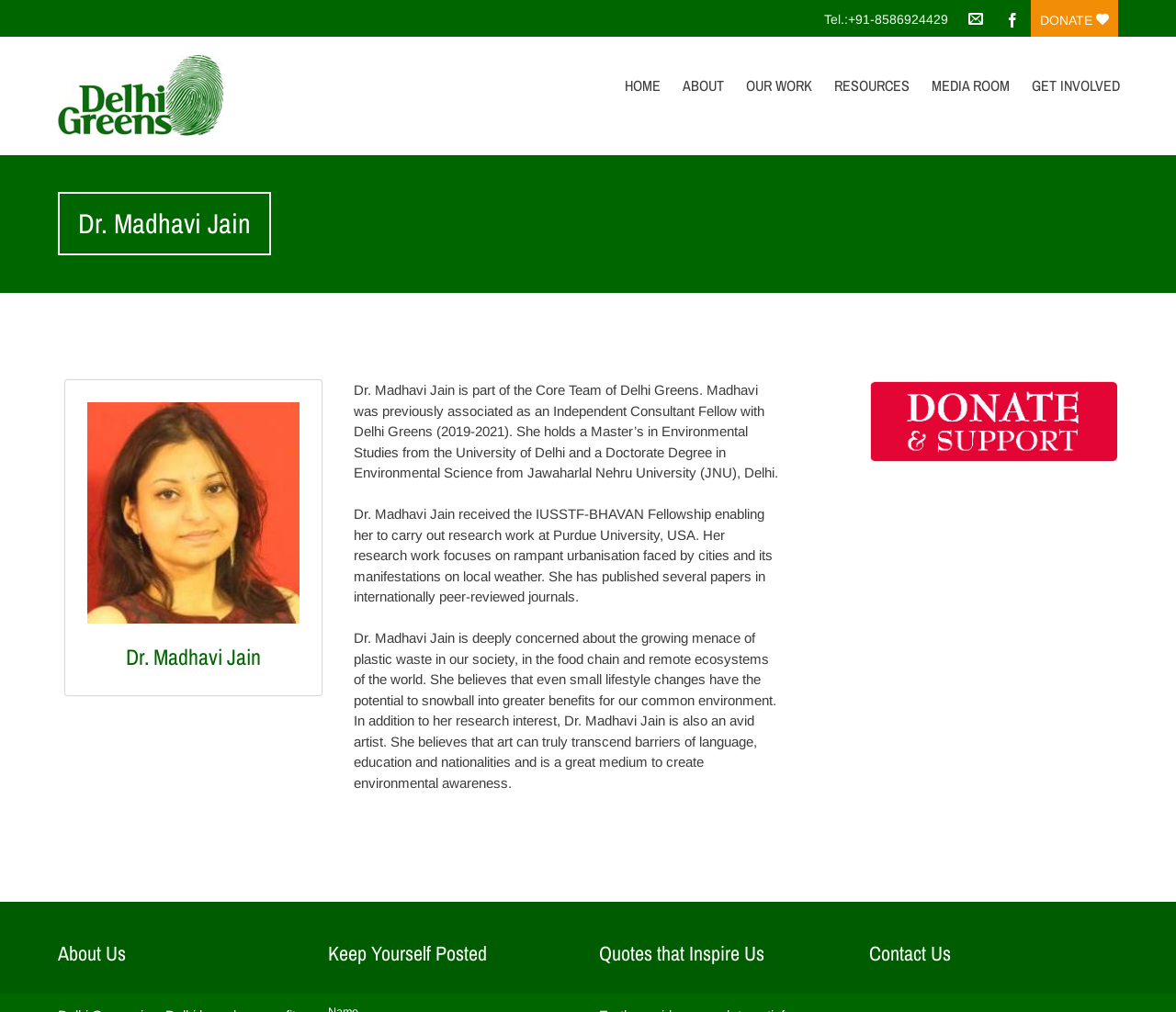Give a complete and precise description of the webpage's appearance.

The webpage is about Dr. Madhavi Jain, an Independent Consultant Fellow associated with Delhi Greens since 2019, who is also an avid artist. At the top of the page, there are several links, including a phone number, social media icons, and a "DONATE" button. Below these links, there is a group of elements, including a heading "Delhi Greens -" with an image, and a set of navigation links, such as "HOME", "ABOUT", "OUR WORK", "RESOURCES", "MEDIA ROOM", and "GET INVOLVED".

The main content of the page is divided into two sections. On the left side, there is a heading "Dr. Madhavi Jain" followed by a brief description of her background, including her education and research experience. Below this, there are three paragraphs of text that describe her research focus, concerns about plastic waste, and her artistic interests.

On the right side of the page, there is a complementary section with a link that contains four headings: "About Us", "Keep Yourself Posted", "Quotes that Inspire Us", and "Contact Us".